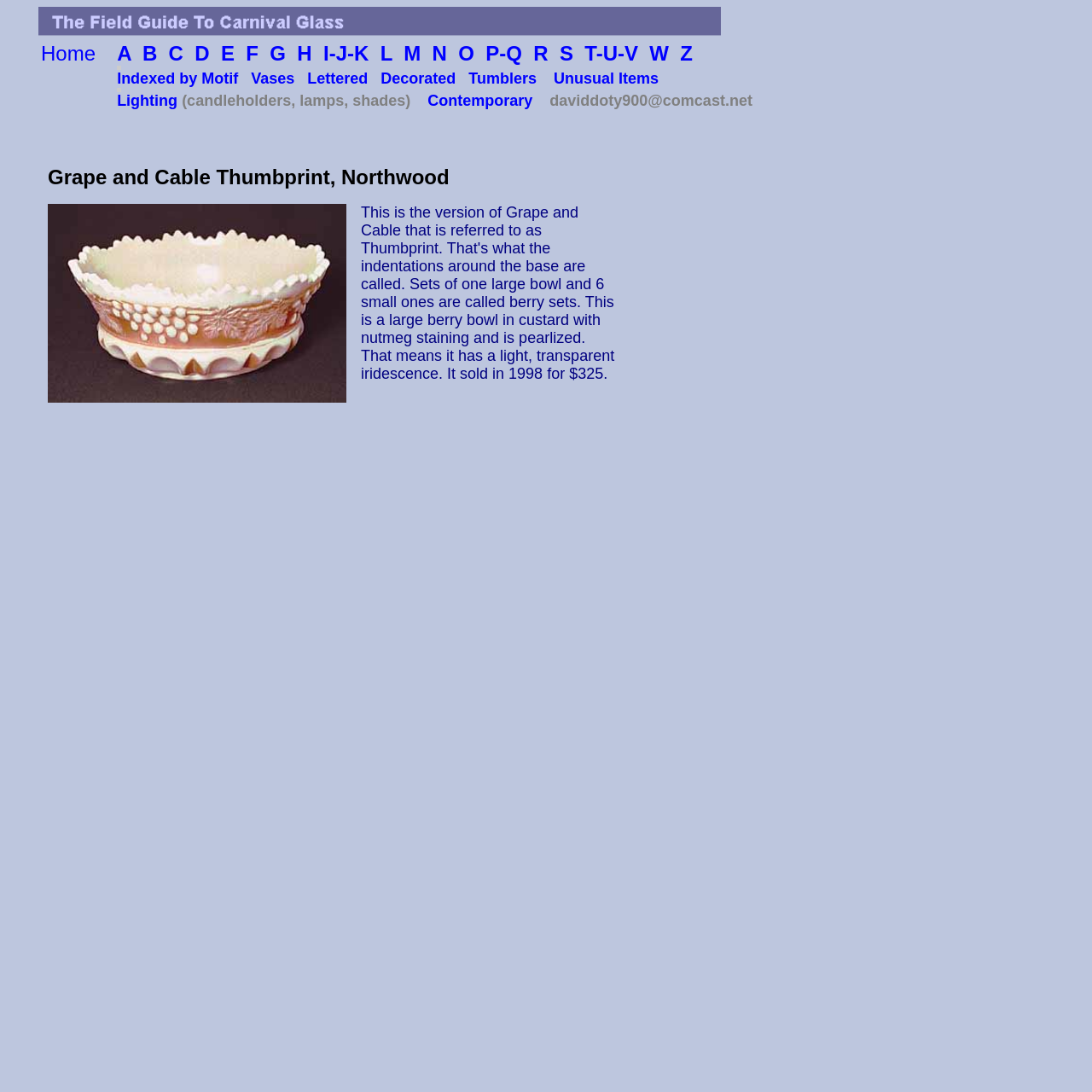Provide a short answer using a single word or phrase for the following question: 
How many small bowls are in a berry set?

6